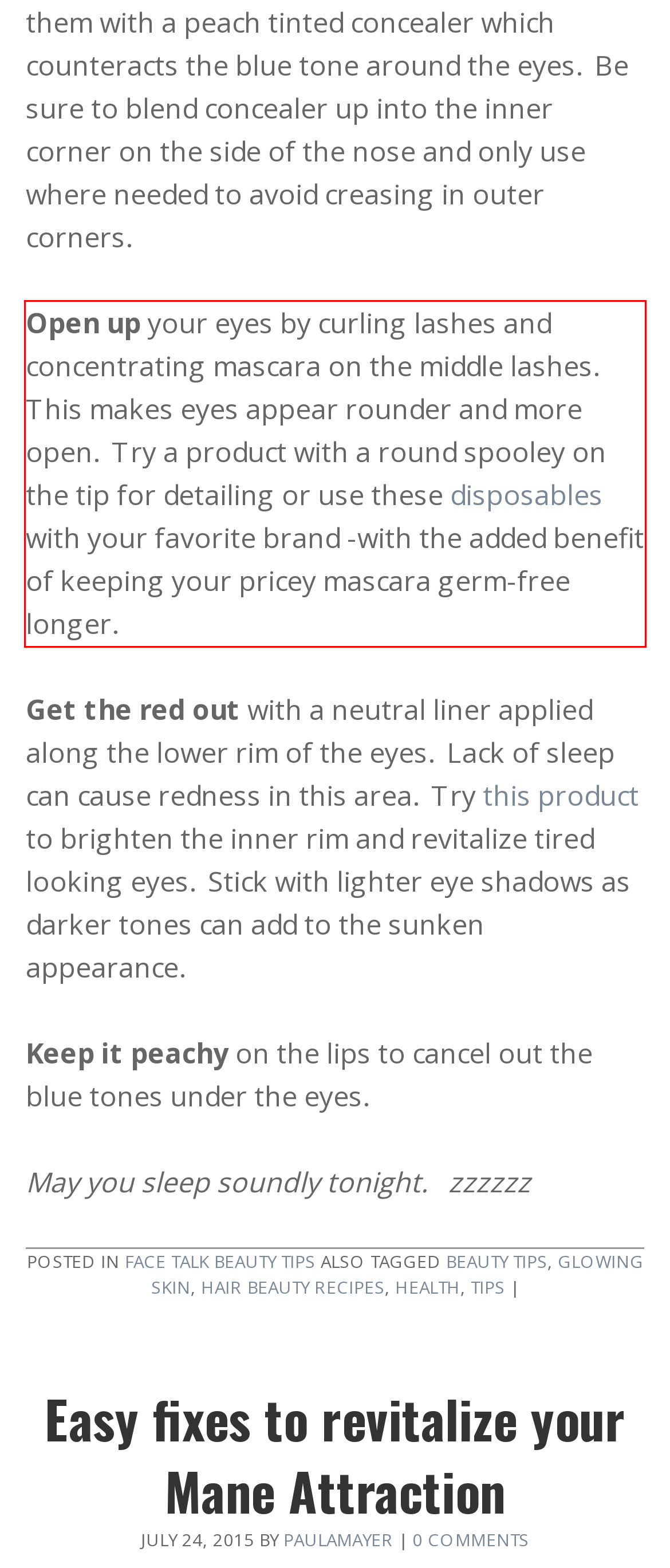Look at the webpage screenshot and recognize the text inside the red bounding box.

Open up your eyes by curling lashes and concentrating mascara on the middle lashes. This makes eyes appear rounder and more open. Try a product with a round spooley on the tip for detailing or use these disposables with your favorite brand -with the added benefit of keeping your pricey mascara germ-free longer.